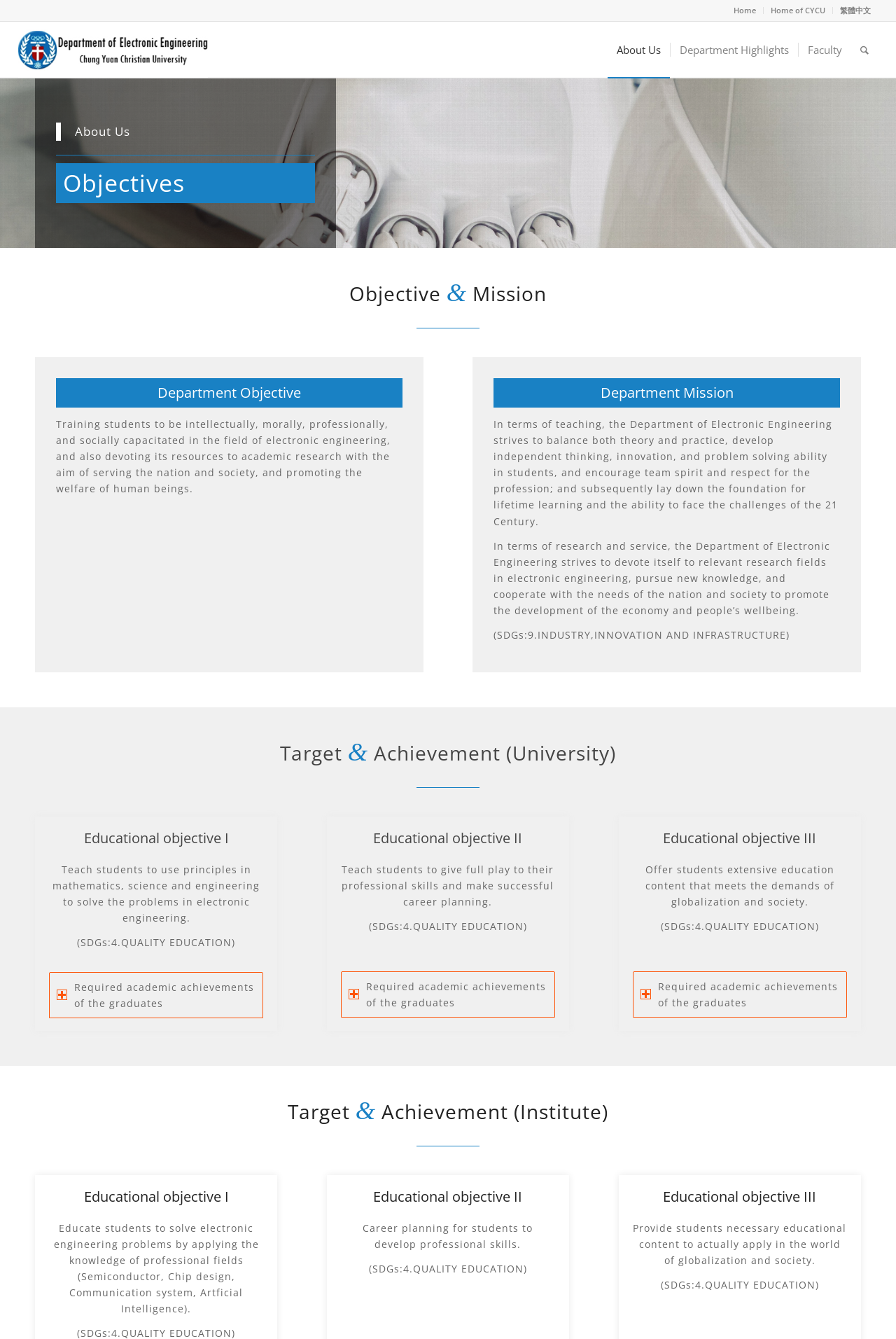What is the target of the department?
Kindly answer the question with as much detail as you can.

The target of the department is to achieve its objectives and mission, which includes training students, balancing theory and practice, and devoting resources to academic research, with the aim of serving the nation and society, and promoting the welfare of human beings.